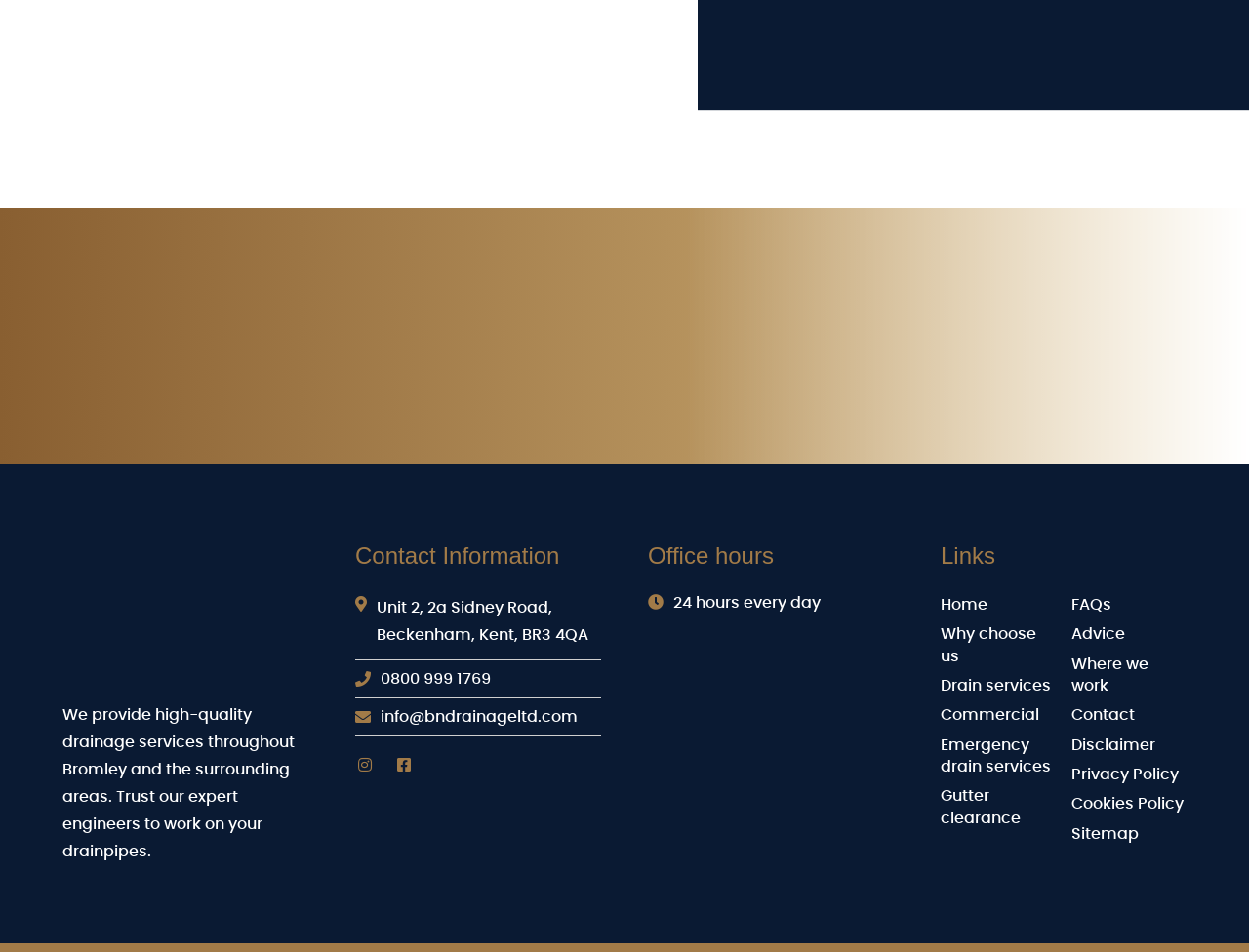Reply to the question with a single word or phrase:
What are the office hours of the drainage services company?

24 hours every day